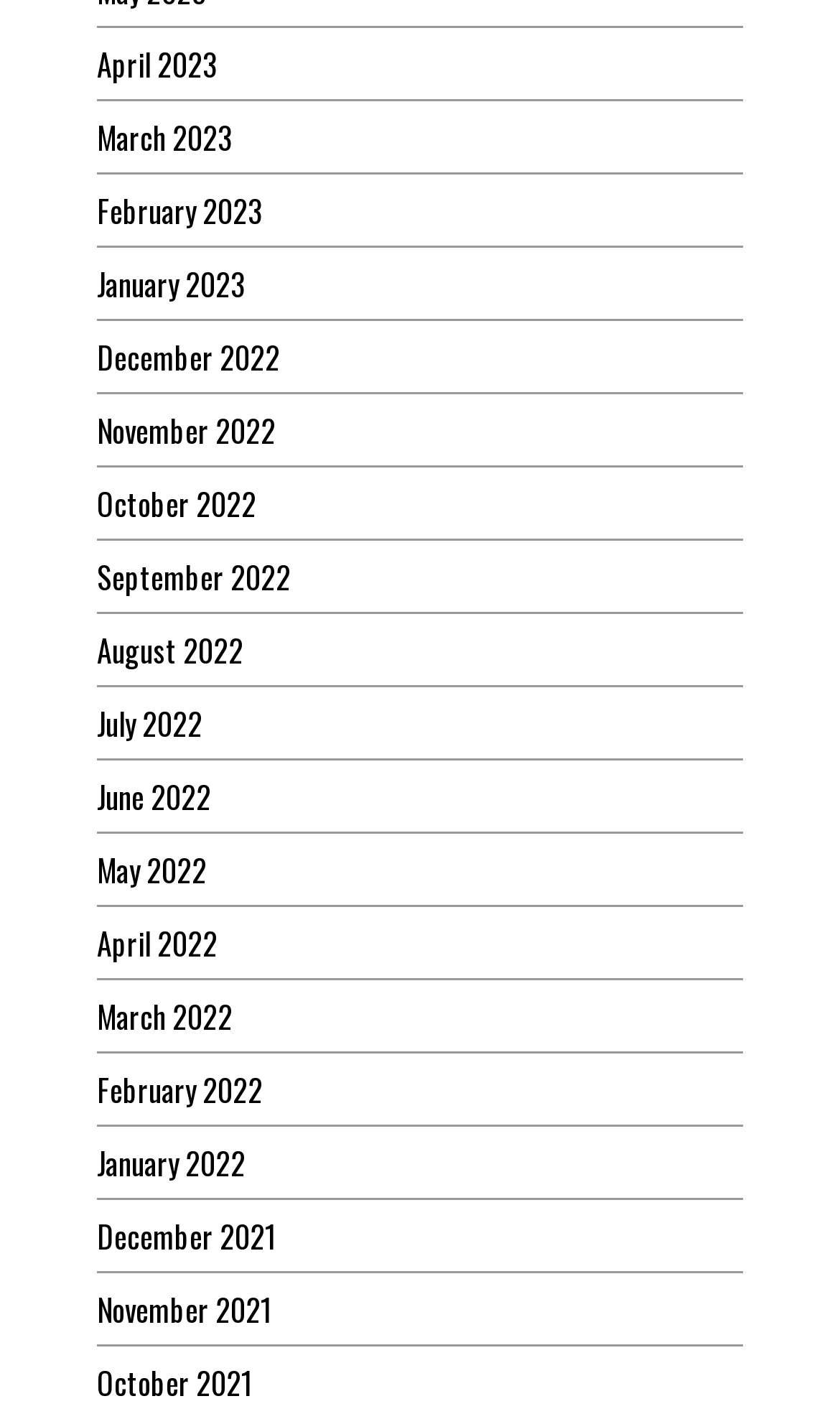What is the earliest month listed?
Use the information from the image to give a detailed answer to the question.

By scrolling down the list of links, I can see that the last link is 'October 2021', which suggests that it is the earliest month listed.